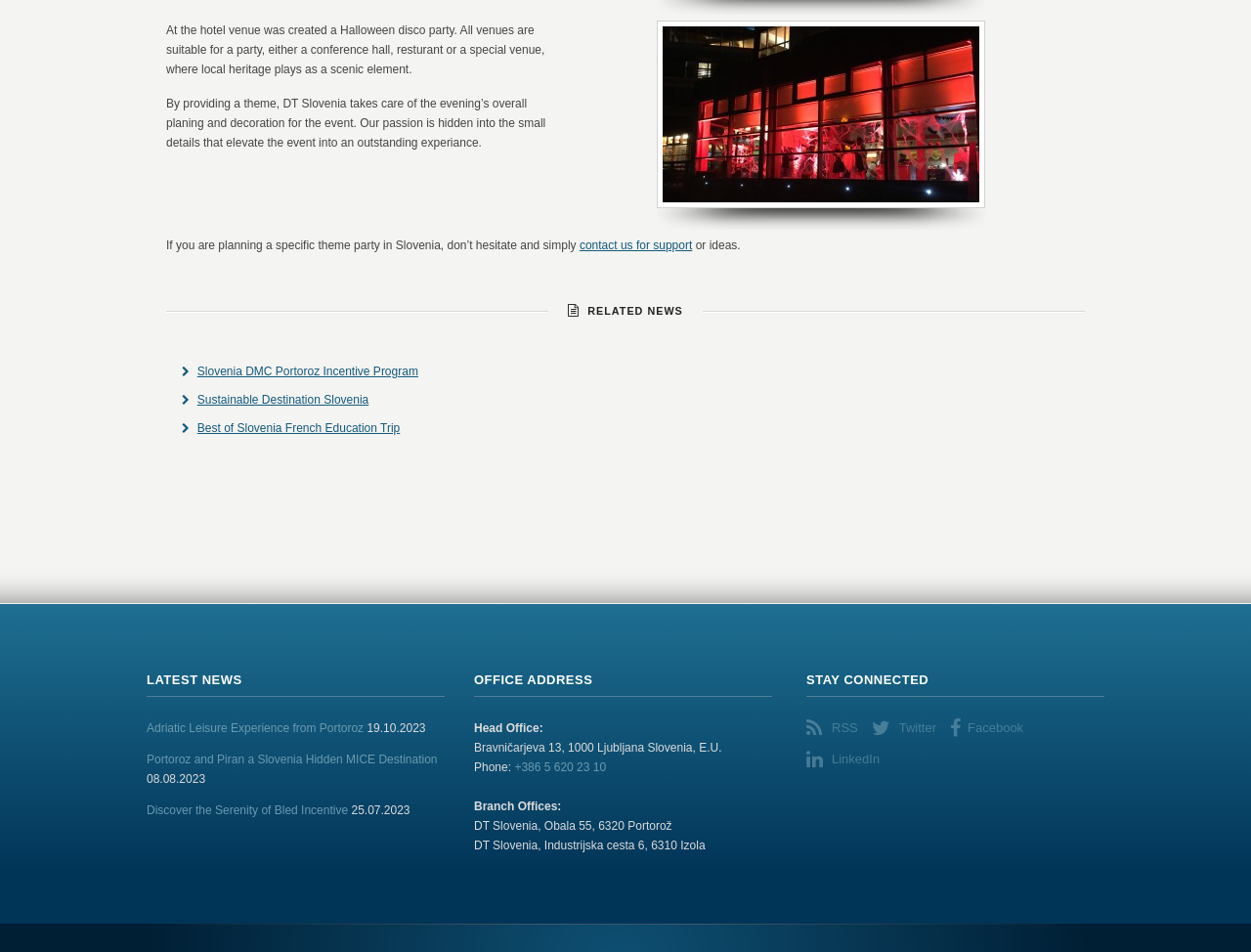Find the bounding box coordinates of the clickable area required to complete the following action: "contact us for support".

[0.463, 0.25, 0.553, 0.265]